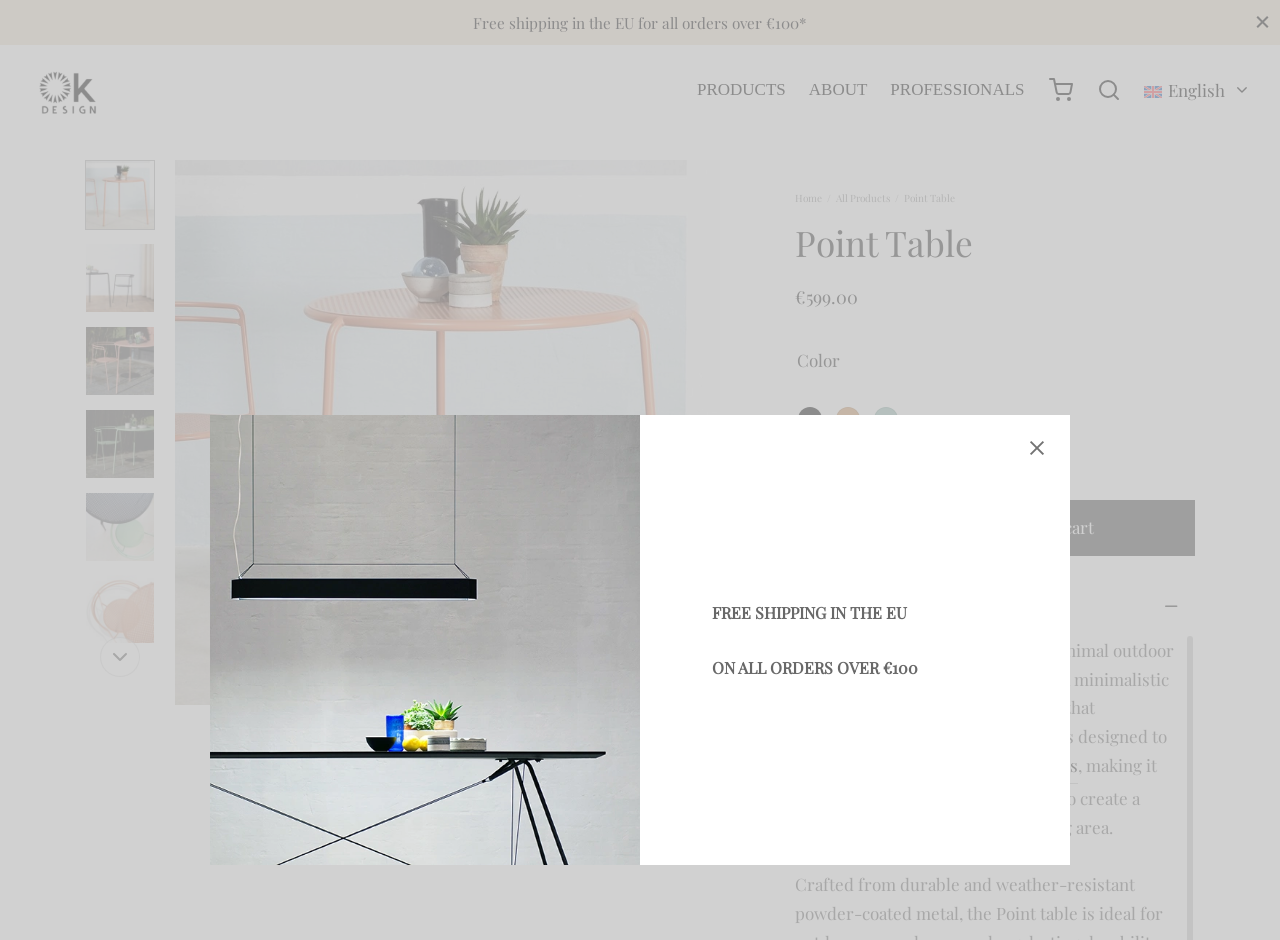Can you look at the image and give a comprehensive answer to the question:
What is the recommended chair to pair with the Point Table?

I found the recommended chair by reading the product description, which mentions that the Point Table is designed to match perfectly with the Point chairs.